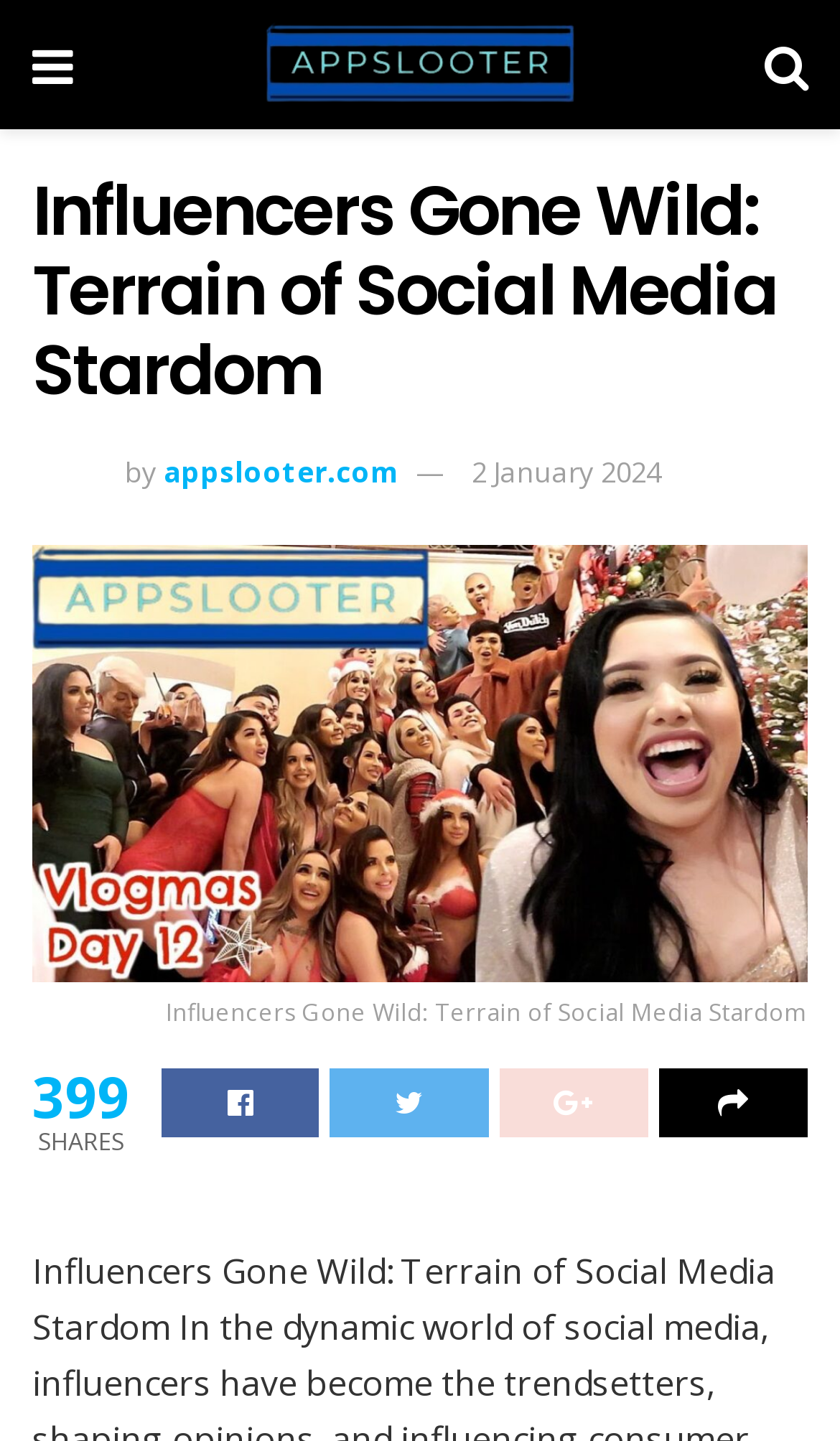How many shares does the article have?
Use the information from the screenshot to give a comprehensive response to the question.

The number of shares can be found by looking at the bottom section of the webpage, where the static text '399' is located, accompanied by the label 'SHARES'.